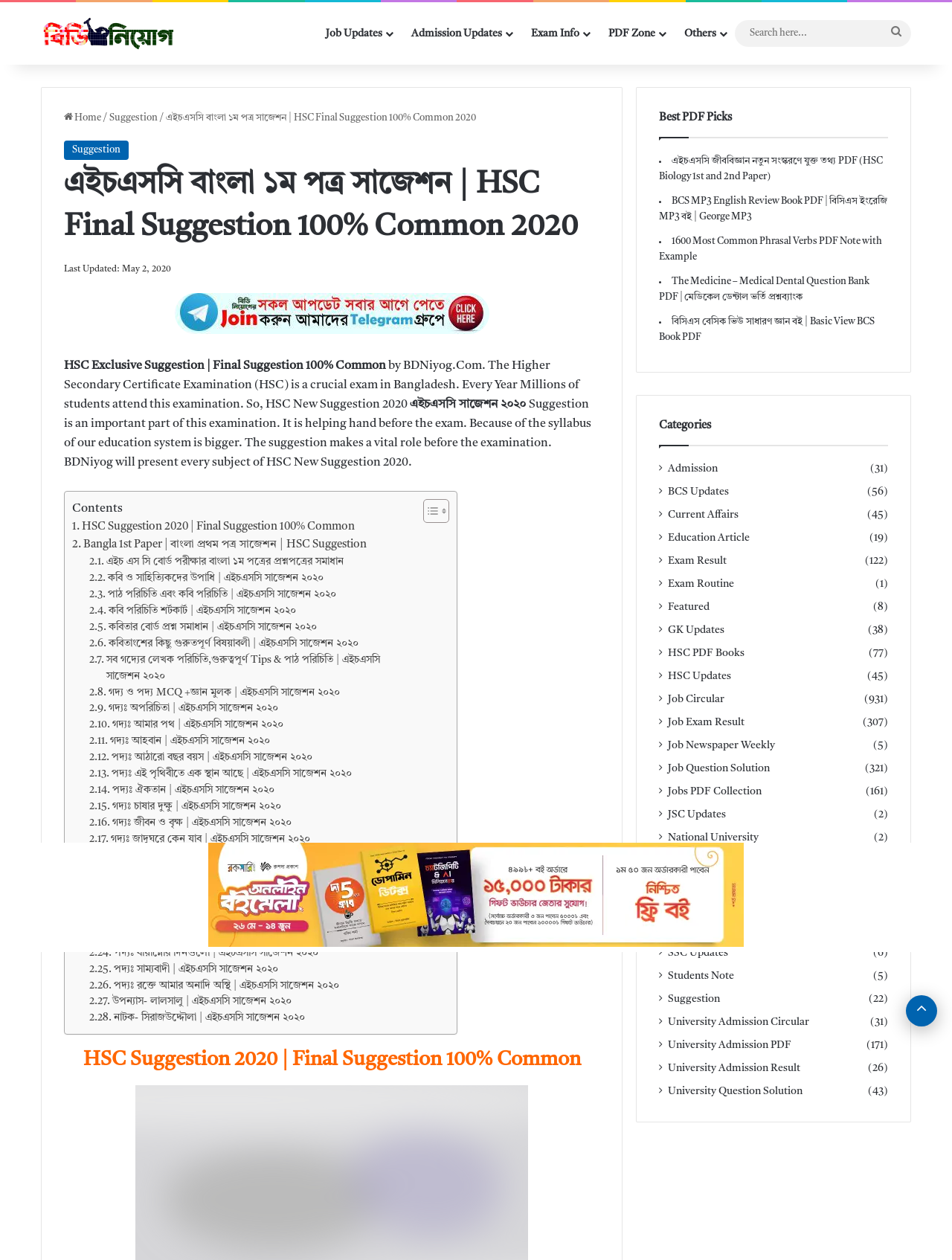How many links are there in the 'Best PDF Picks' section?
Provide an in-depth and detailed answer to the question.

The 'Best PDF Picks' section is located in the right sidebar of the webpage, and it contains 5 links to different PDF resources. These links are marked with bullet points and have descriptive text next to them.